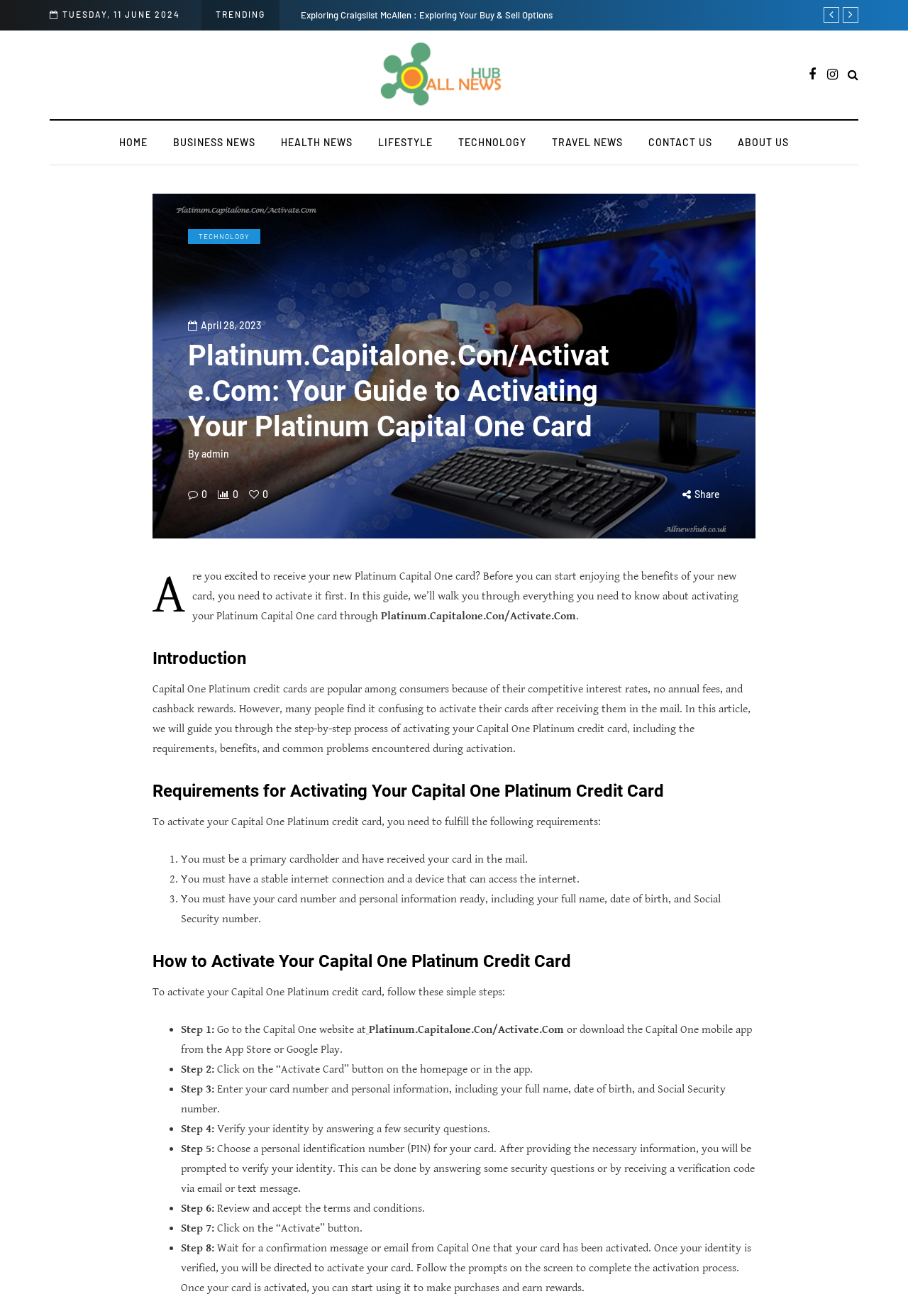Kindly determine the bounding box coordinates for the area that needs to be clicked to execute this instruction: "Click on the 'TECHNOLOGY' link".

[0.491, 0.102, 0.594, 0.114]